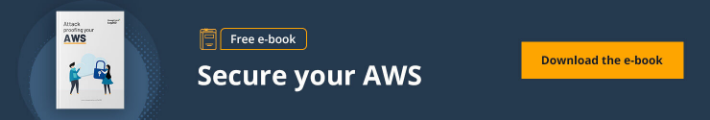Create a detailed narrative of what is happening in the image.

The image promotes a free e-book titled "Secure your AWS," aimed at helping users protect their Amazon Web Services (AWS) environments. The design features a sleek layout with a modern illustration of individuals engaging with security elements, emphasizing the importance of safeguarding cloud infrastructure. A prominent button invites users to download the e-book, offering an accessible means to enhance their understanding of AWS security practices. The background complements the overall theme, creating an inviting visual that underscores the value of the resource offered.